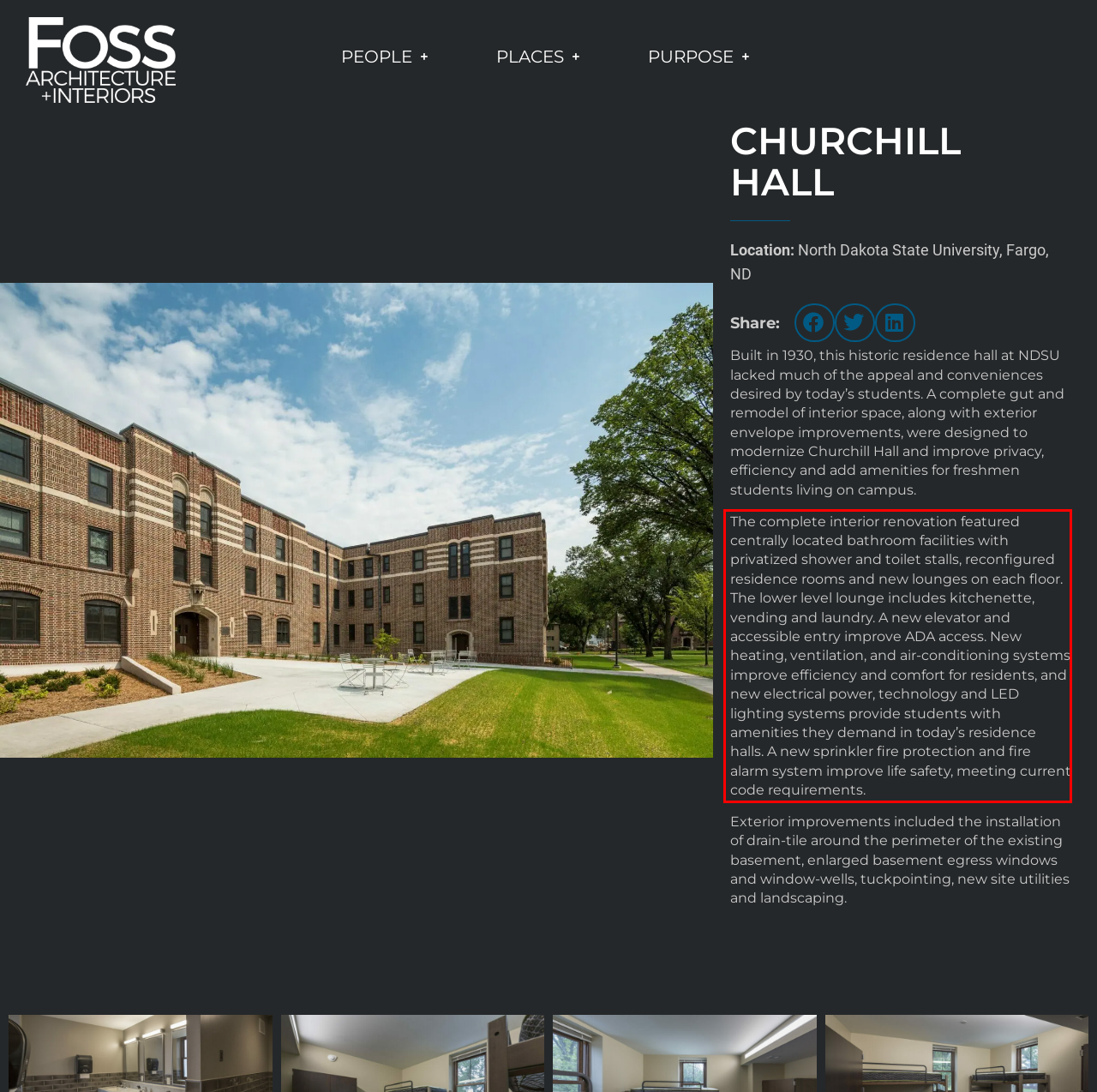The screenshot you have been given contains a UI element surrounded by a red rectangle. Use OCR to read and extract the text inside this red rectangle.

The complete interior renovation featured centrally located bathroom facilities with privatized shower and toilet stalls, reconfigured residence rooms and new lounges on each floor. The lower level lounge includes kitchenette, vending and laundry. A new elevator and accessible entry improve ADA access. New heating, ventilation, and air-conditioning systems improve efficiency and comfort for residents, and new electrical power, technology and LED lighting systems provide students with amenities they demand in today’s residence halls. A new sprinkler fire protection and fire alarm system improve life safety, meeting current code requirements.